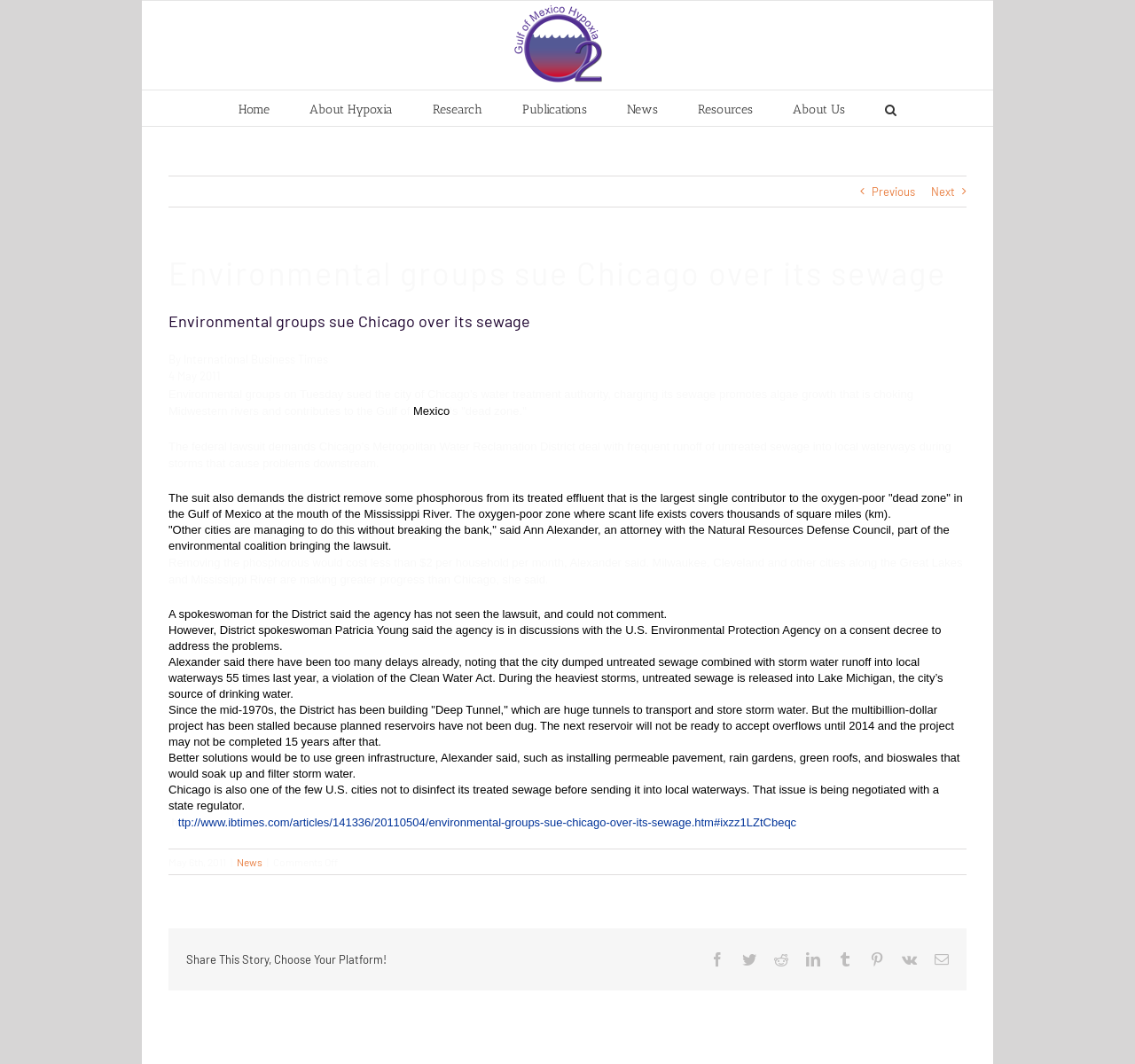What is the cost of removing phosphorous from treated effluent?
Give a detailed and exhaustive answer to the question.

I found this information in the article text, which quotes Ann Alexander as saying that 'Removing the phosphorous would cost less than $2 per household per month'.